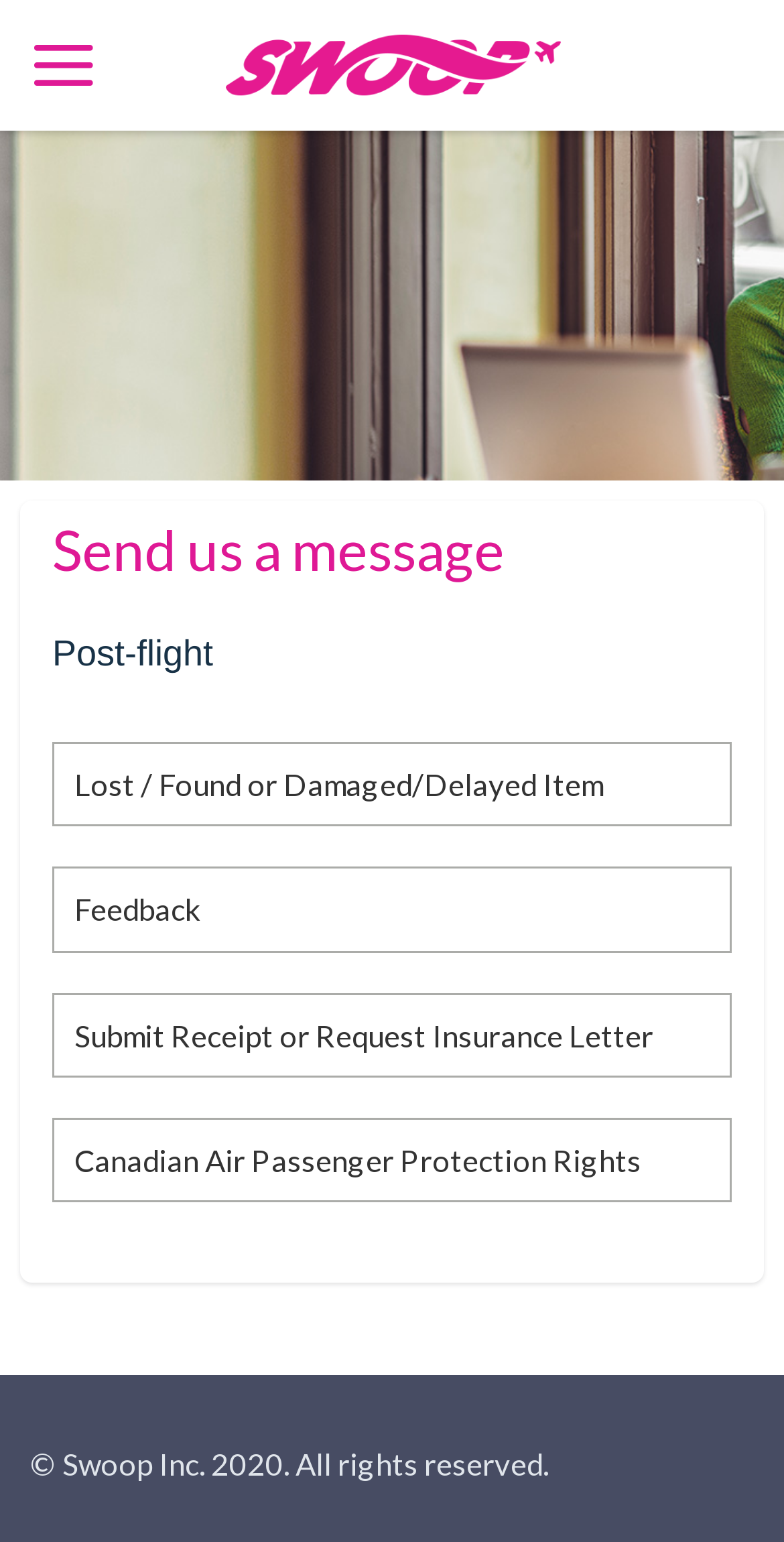What is the name of the airline?
Look at the image and respond to the question as thoroughly as possible.

The name of the airline can be determined by looking at the top-left corner of the webpage, where the logo and text 'Swoop' are displayed.